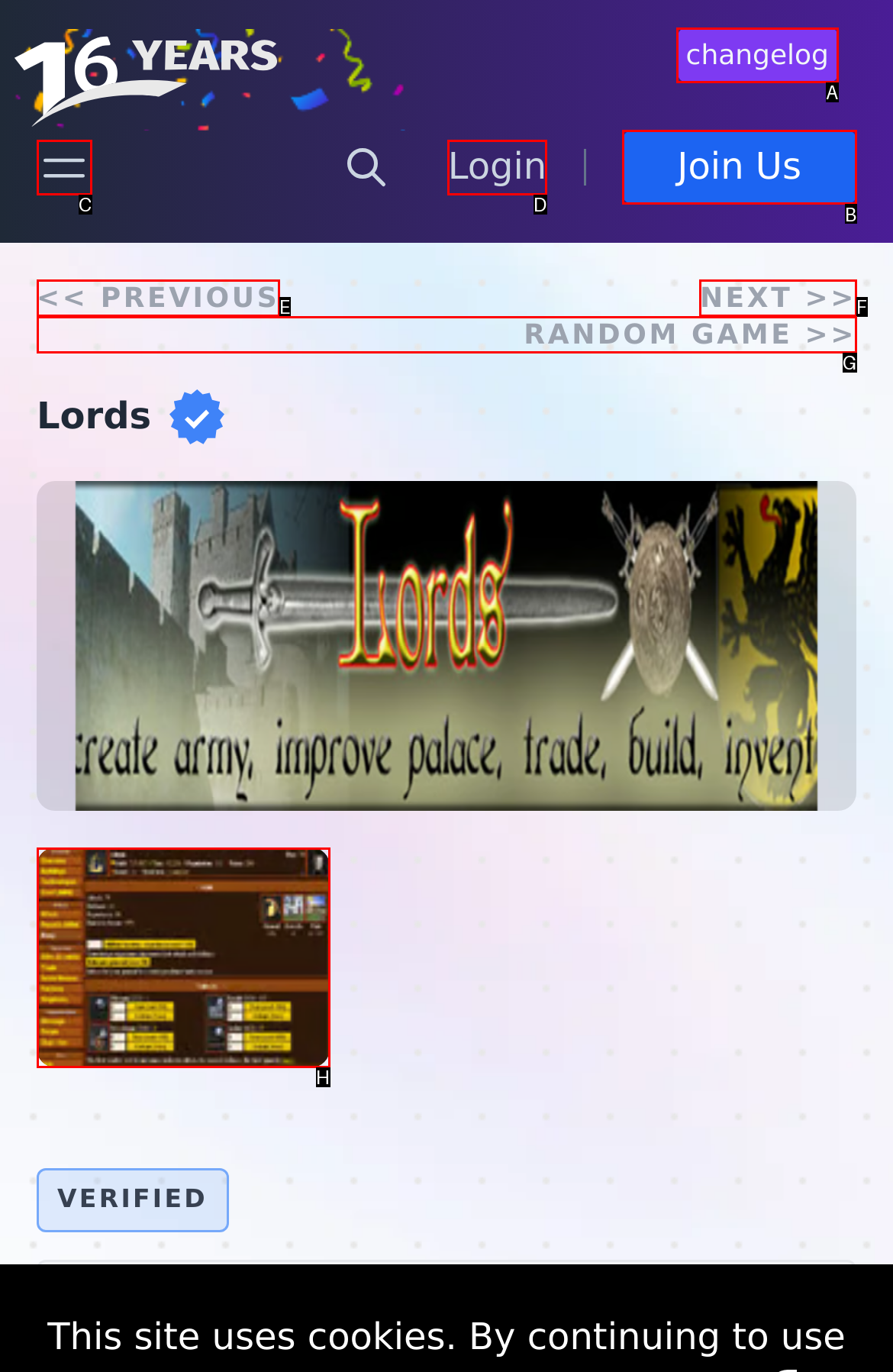To execute the task: Join the game, which one of the highlighted HTML elements should be clicked? Answer with the option's letter from the choices provided.

B